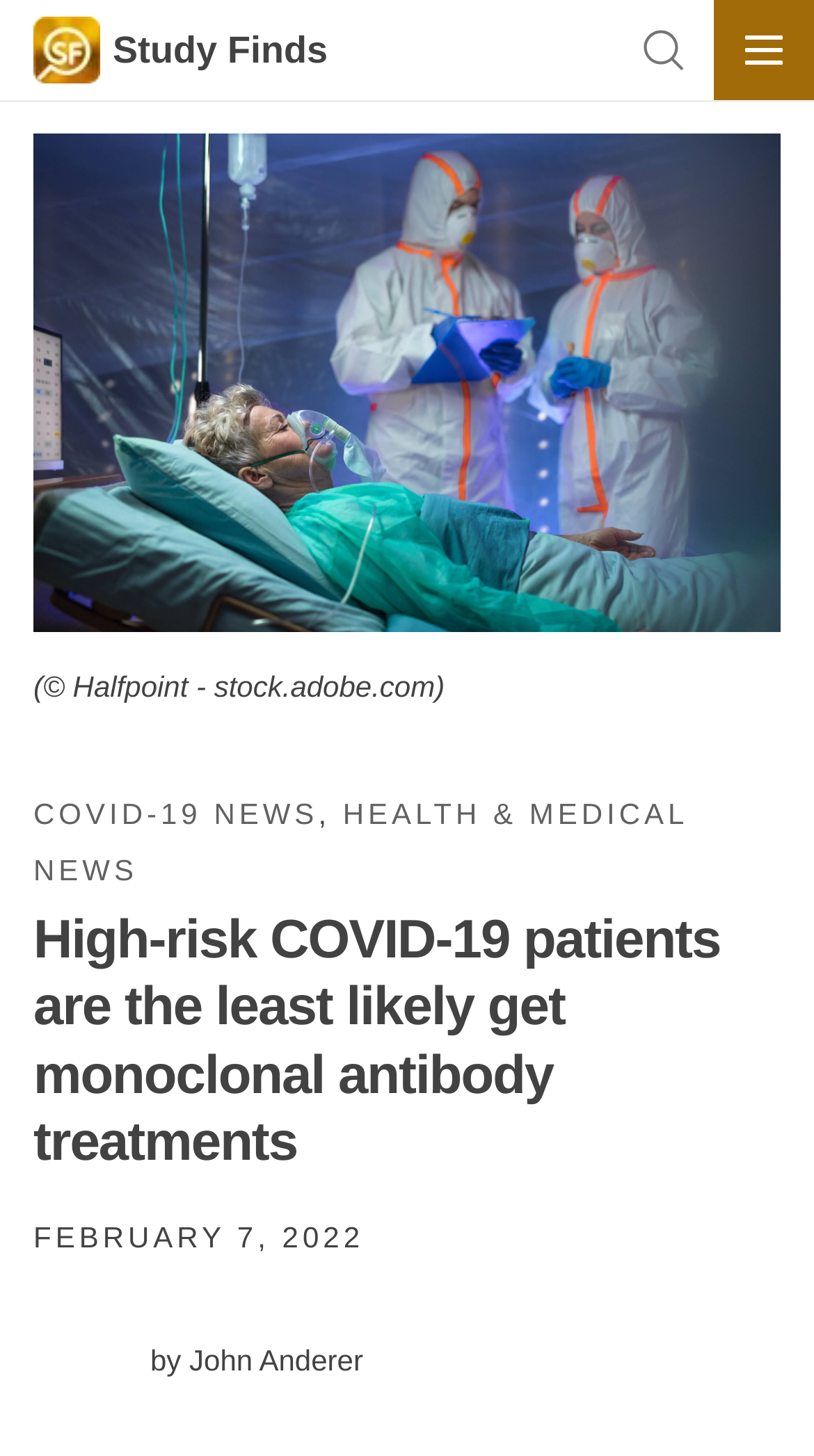Who is the author of the news article?
From the details in the image, answer the question comprehensively.

I found this answer by looking at the link element 'by John Anderer' which is located at the bottom of the main heading of the news article.